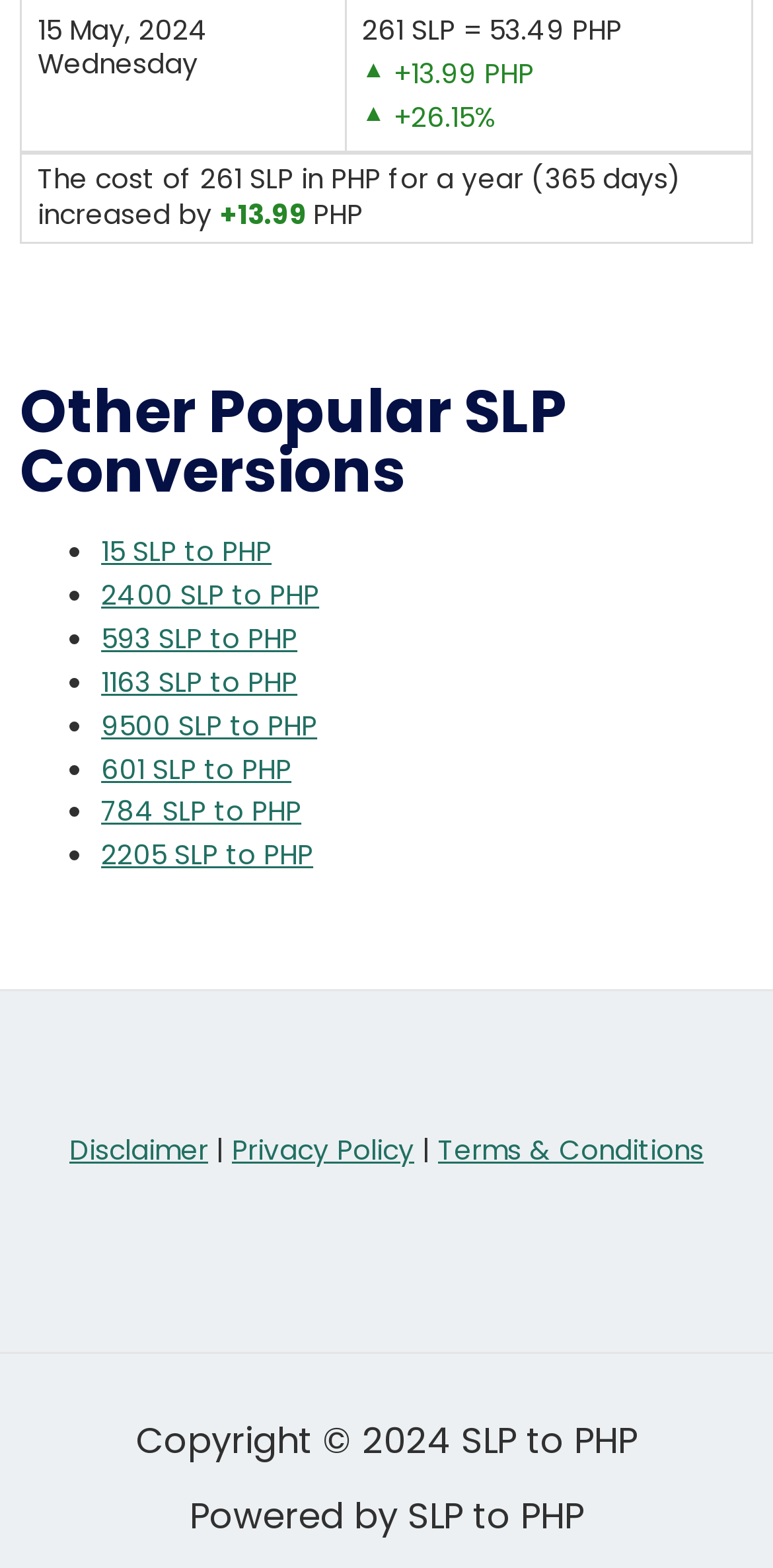Carefully examine the image and provide an in-depth answer to the question: What is the copyright year of the webpage?

The copyright year of the webpage can be found at the bottom of the page, where it is stated as 'Copyright © 2024 SLP to PHP'.